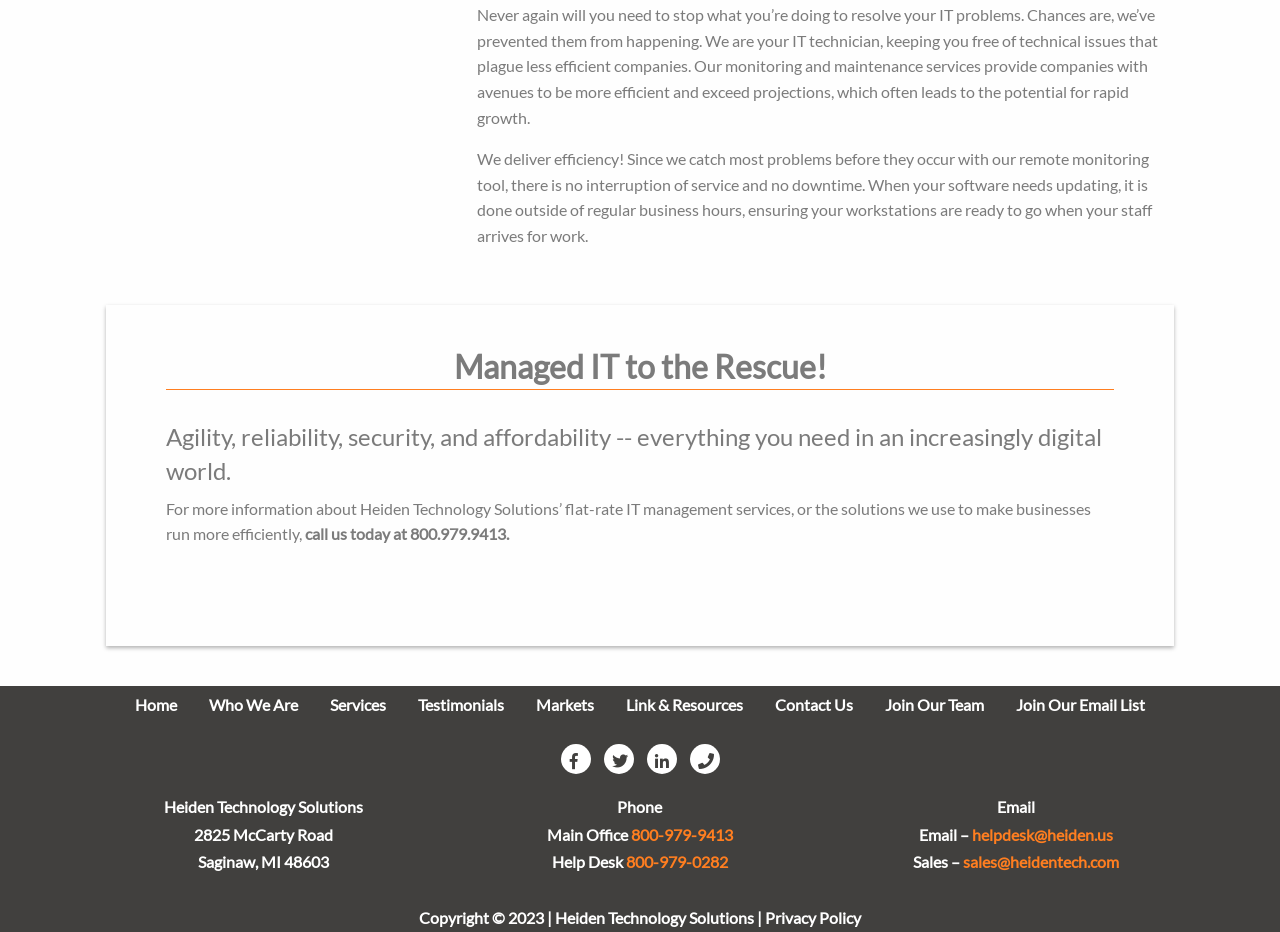Provide a one-word or short-phrase answer to the question:
What is the company's address?

2825 McCarty Road, Saginaw, MI 48603